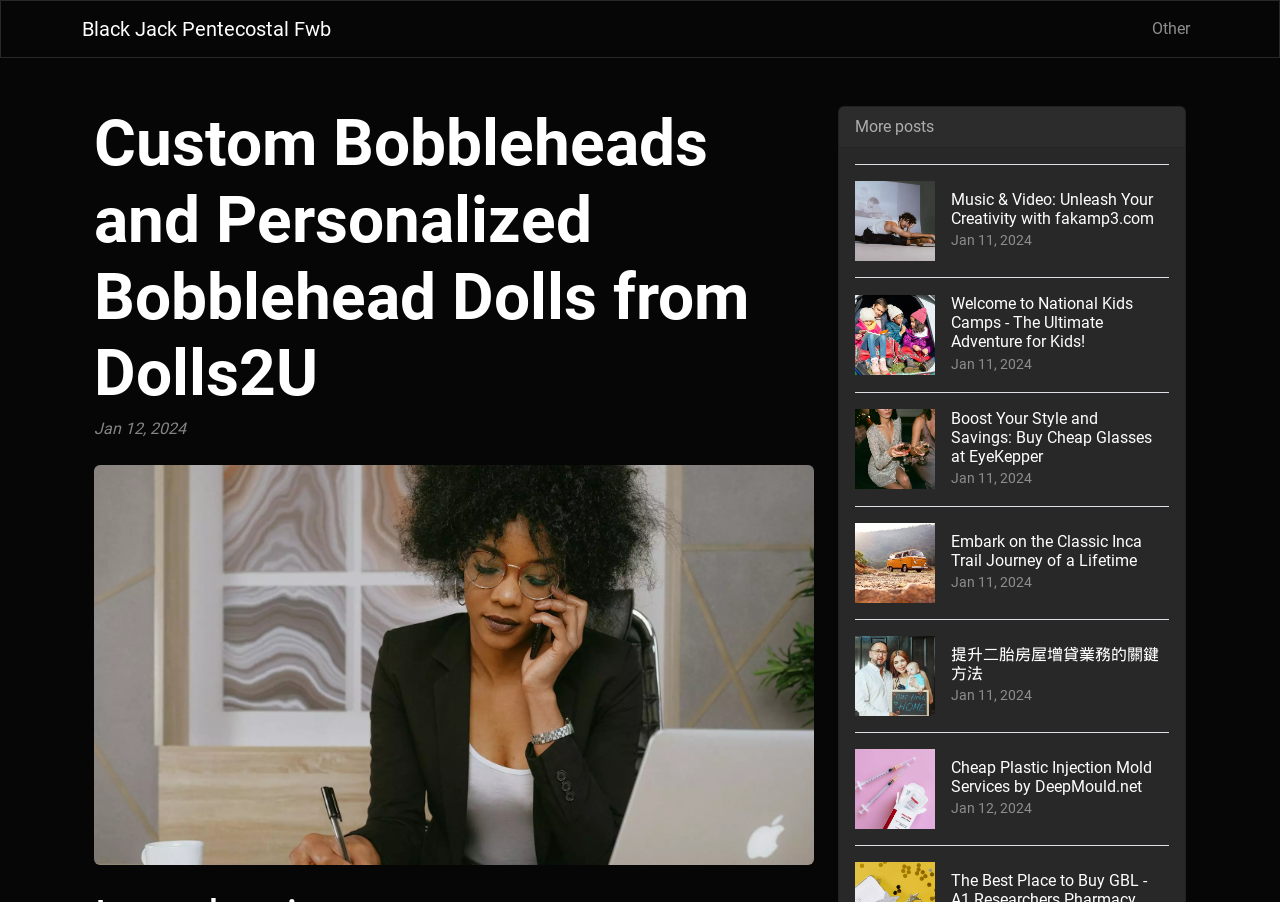What is the date of the first post?
Answer the question with detailed information derived from the image.

I found the date by looking at the StaticText element with the text 'Jan 12, 2024' which is located inside the HeaderAsNonLandmark element.